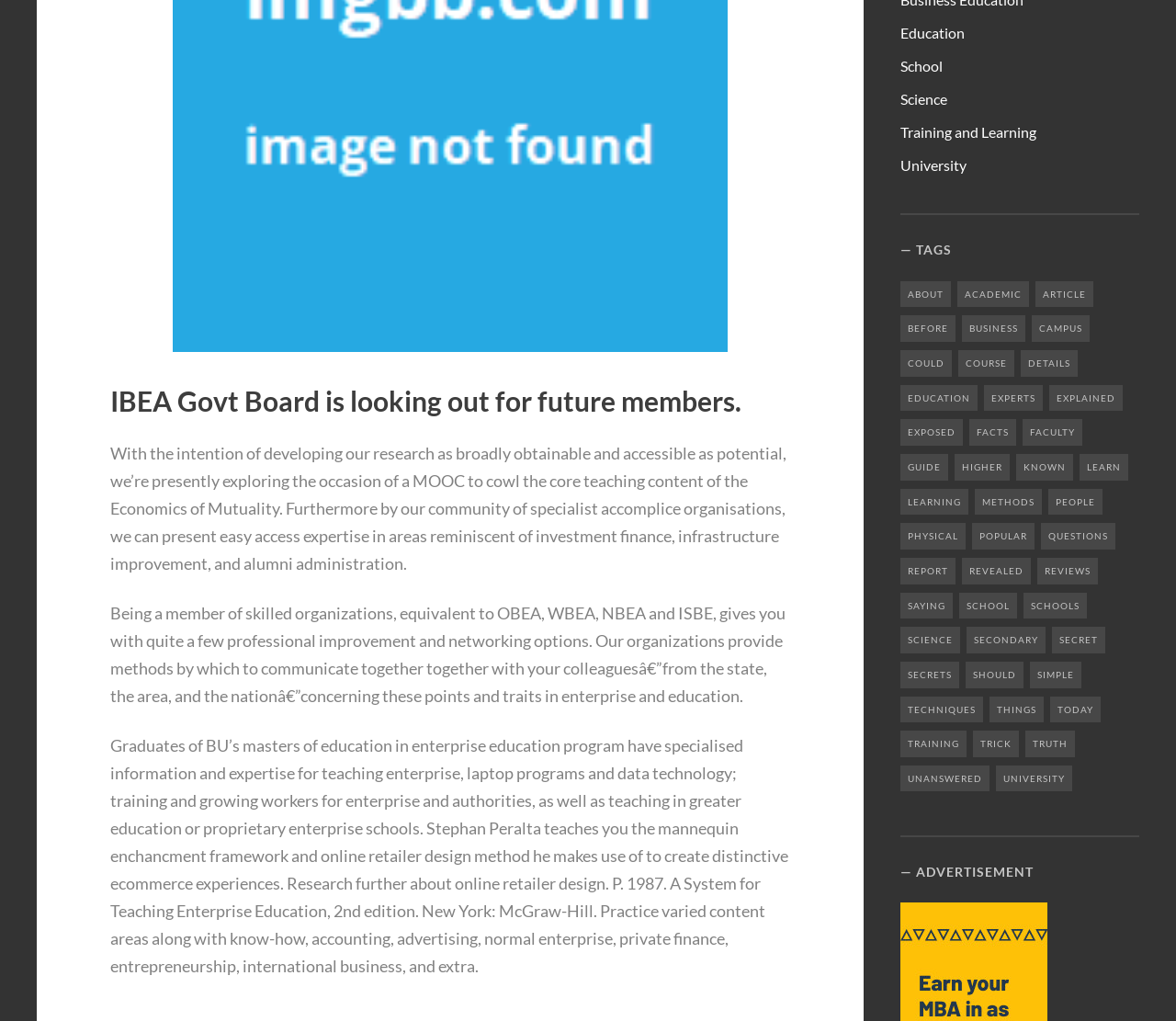Could you indicate the bounding box coordinates of the region to click in order to complete this instruction: "Click on 'Education'".

[0.766, 0.024, 0.82, 0.041]